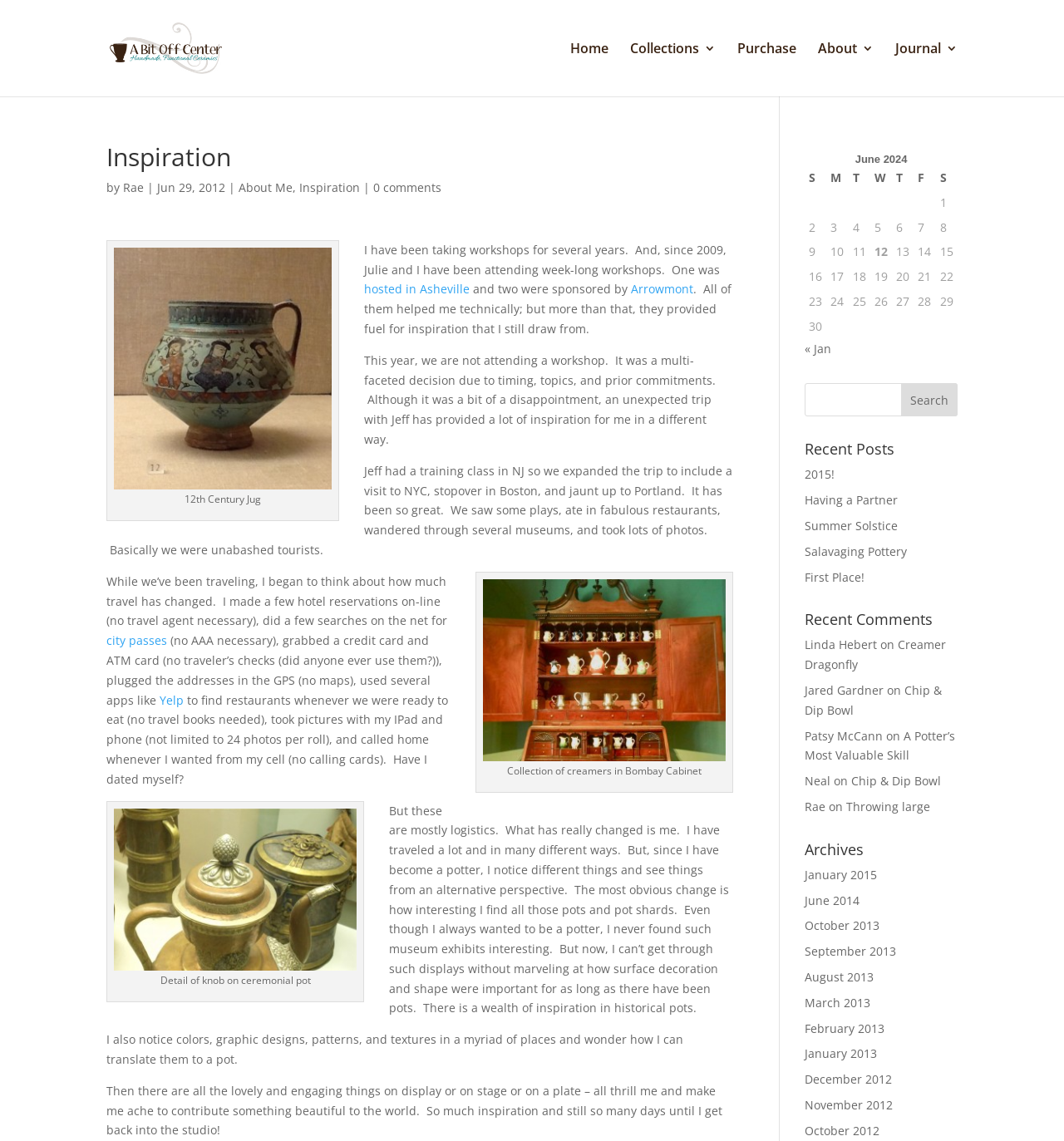Identify the bounding box coordinates for the region of the element that should be clicked to carry out the instruction: "Click the 'About Me' link". The bounding box coordinates should be four float numbers between 0 and 1, i.e., [left, top, right, bottom].

[0.224, 0.157, 0.275, 0.171]